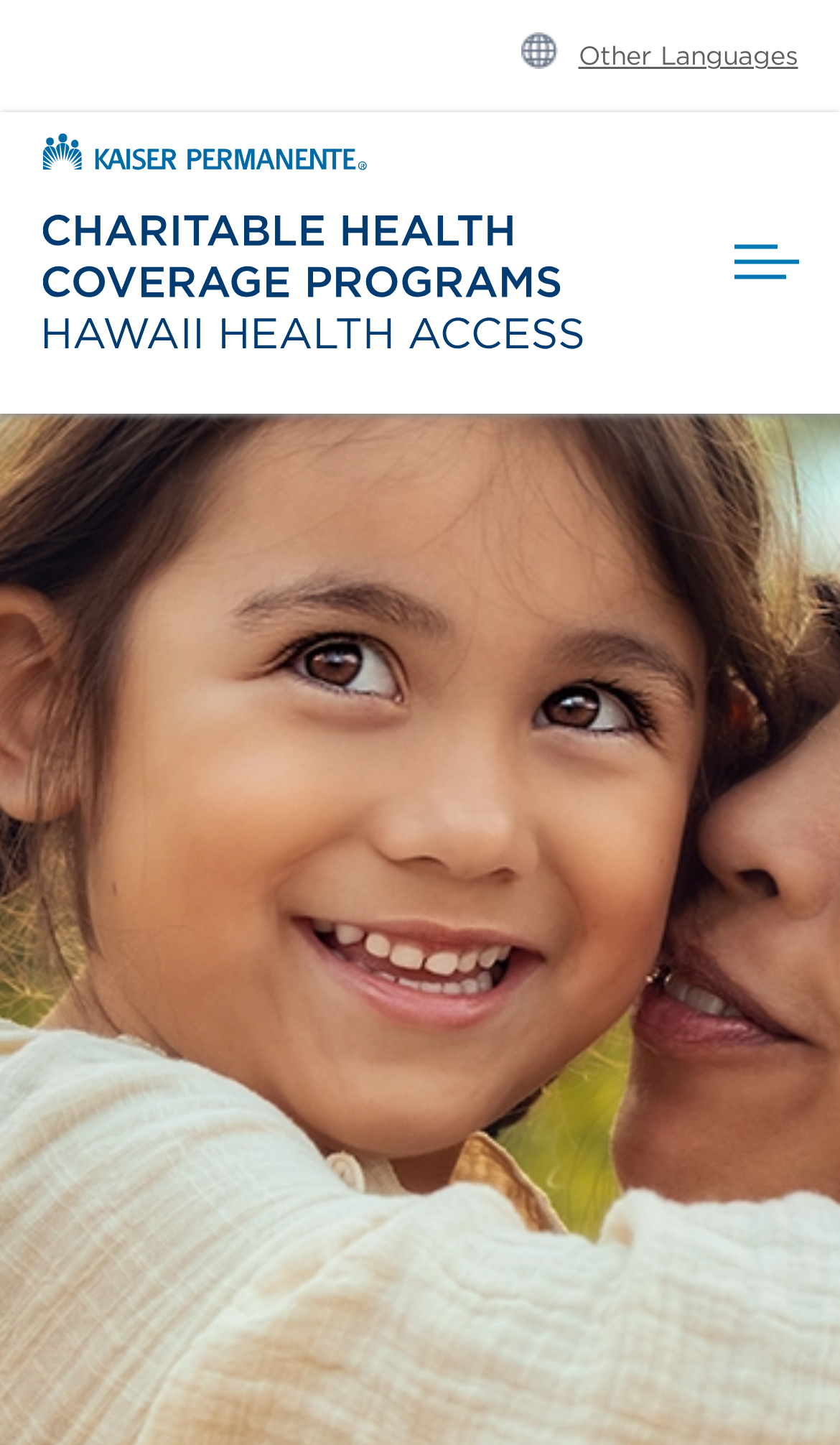What is the purpose of the button on the top right corner?
Kindly offer a detailed explanation using the data available in the image.

I found a button with the text 'Toggle mobile menu' on the top right corner of the webpage, which suggests that its purpose is to toggle the mobile menu on or off.